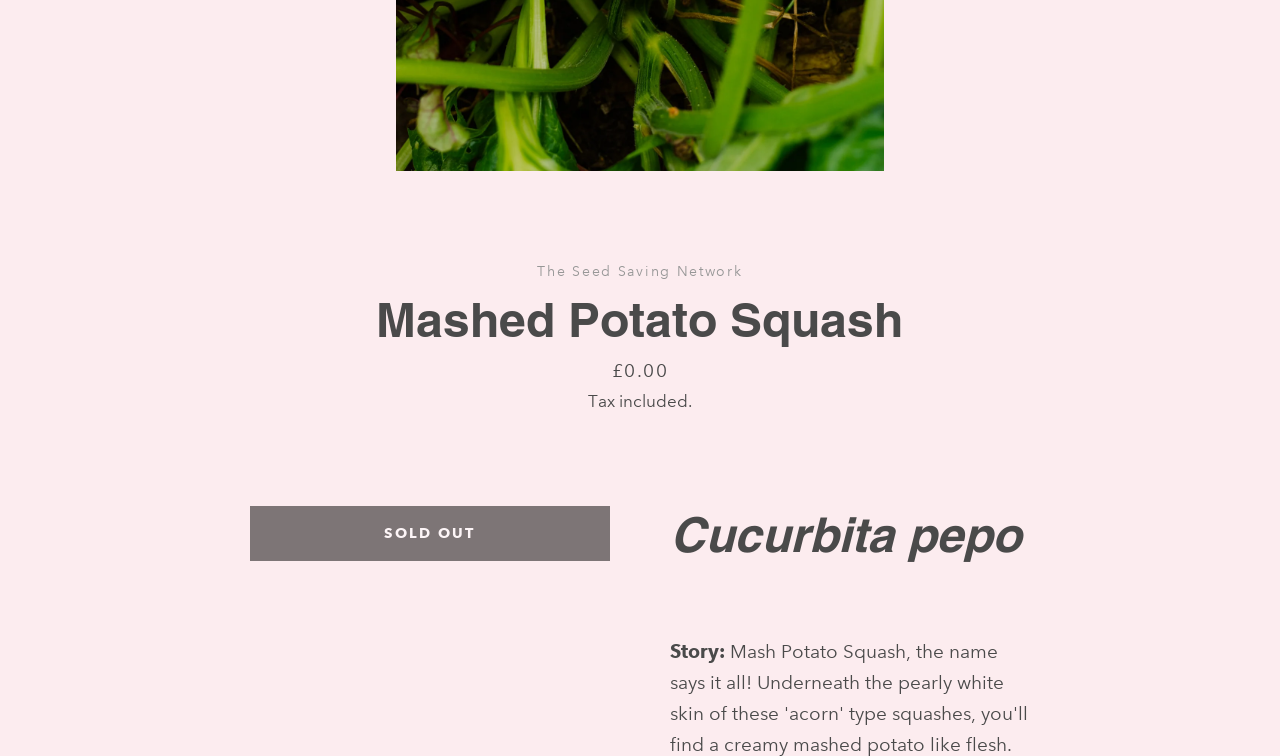Using the element description Shipping and Returns, predict the bounding box coordinates for the UI element. Provide the coordinates in (top-left x, top-left y, bottom-right x, bottom-right y) format with values ranging from 0 to 1.

[0.141, 0.485, 0.295, 0.508]